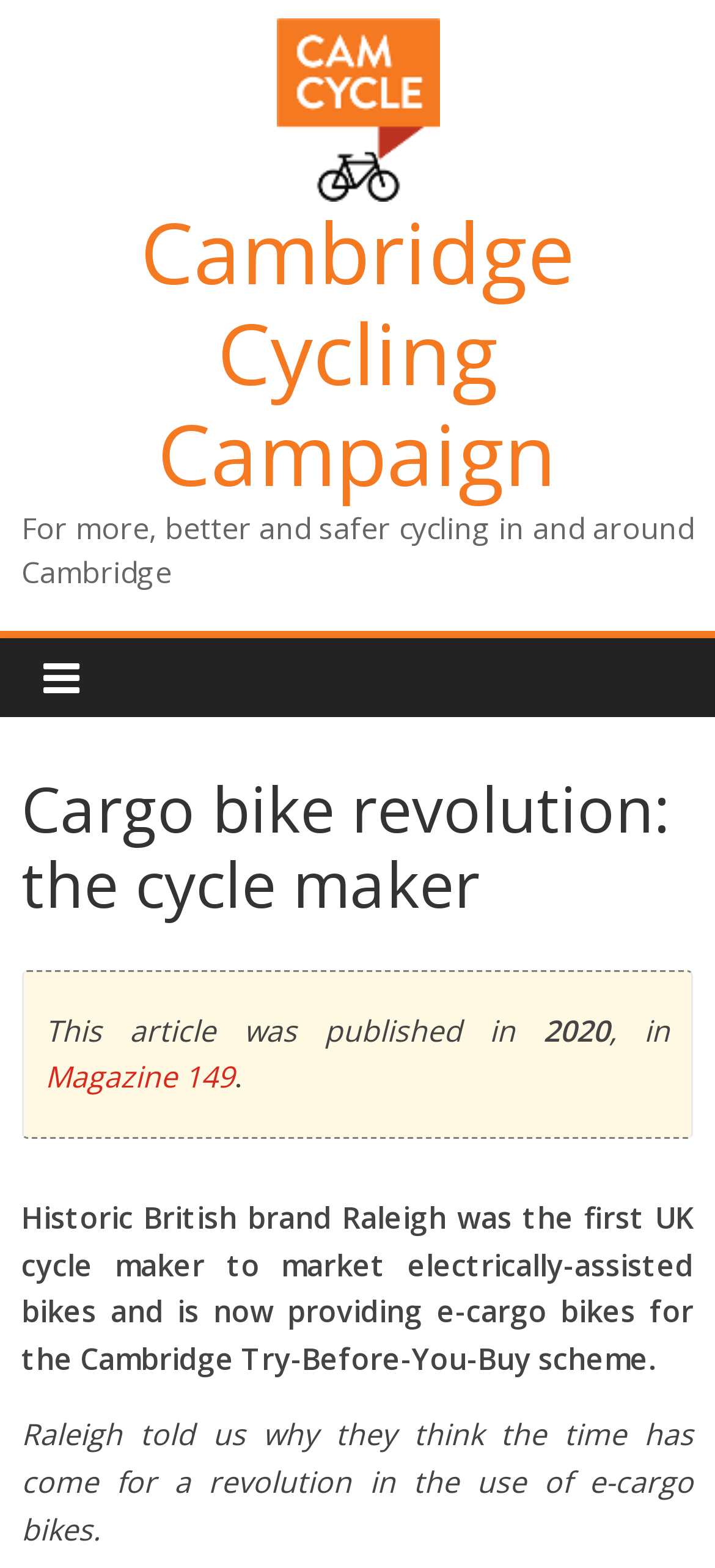Please give a short response to the question using one word or a phrase:
What is the name of the cycling campaign?

Cambridge Cycling Campaign